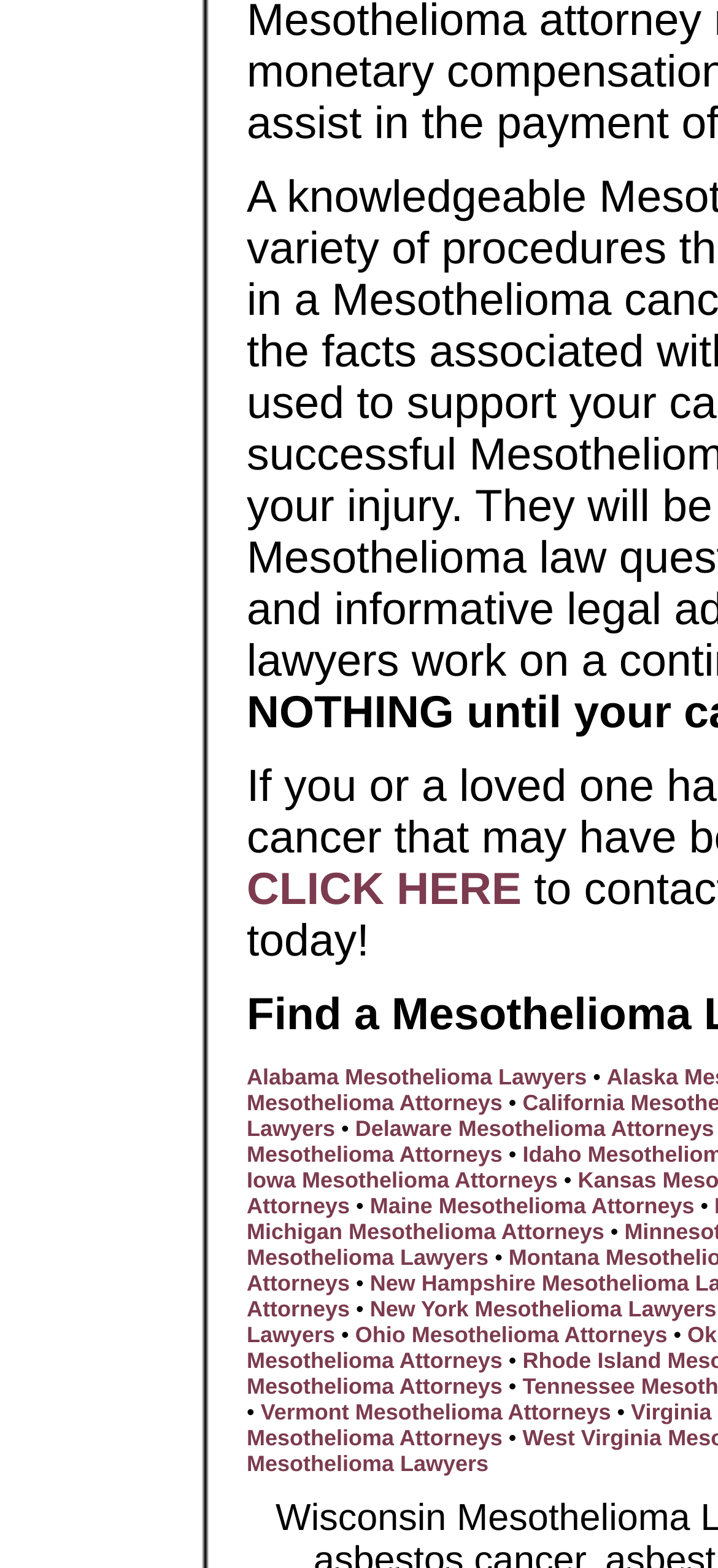How many links are on the webpage?
Answer briefly with a single word or phrase based on the image.

9